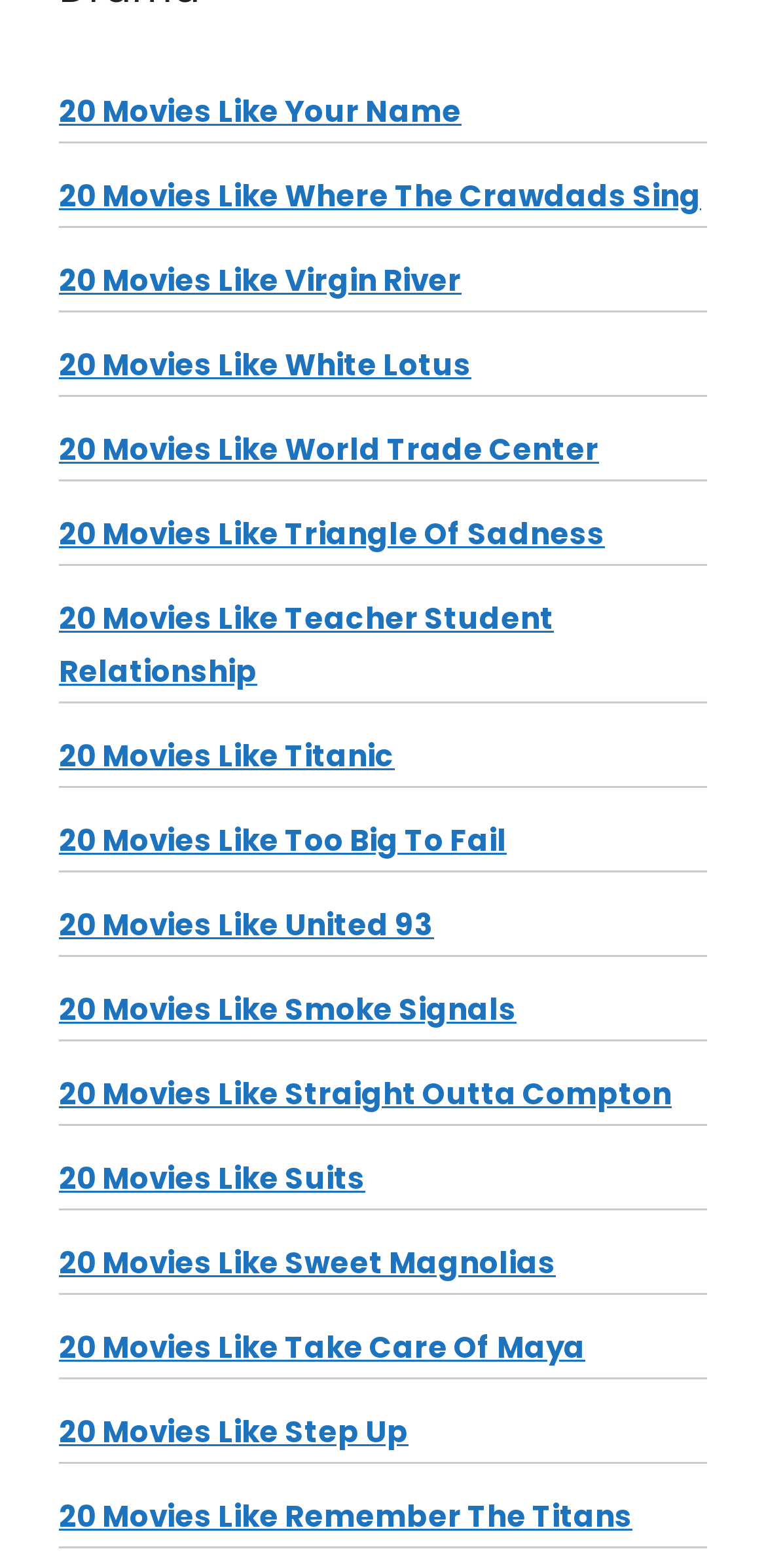Identify the bounding box coordinates of the clickable section necessary to follow the following instruction: "explore 20 Movies Like Virgin River". The coordinates should be presented as four float numbers from 0 to 1, i.e., [left, top, right, bottom].

[0.077, 0.166, 0.603, 0.192]